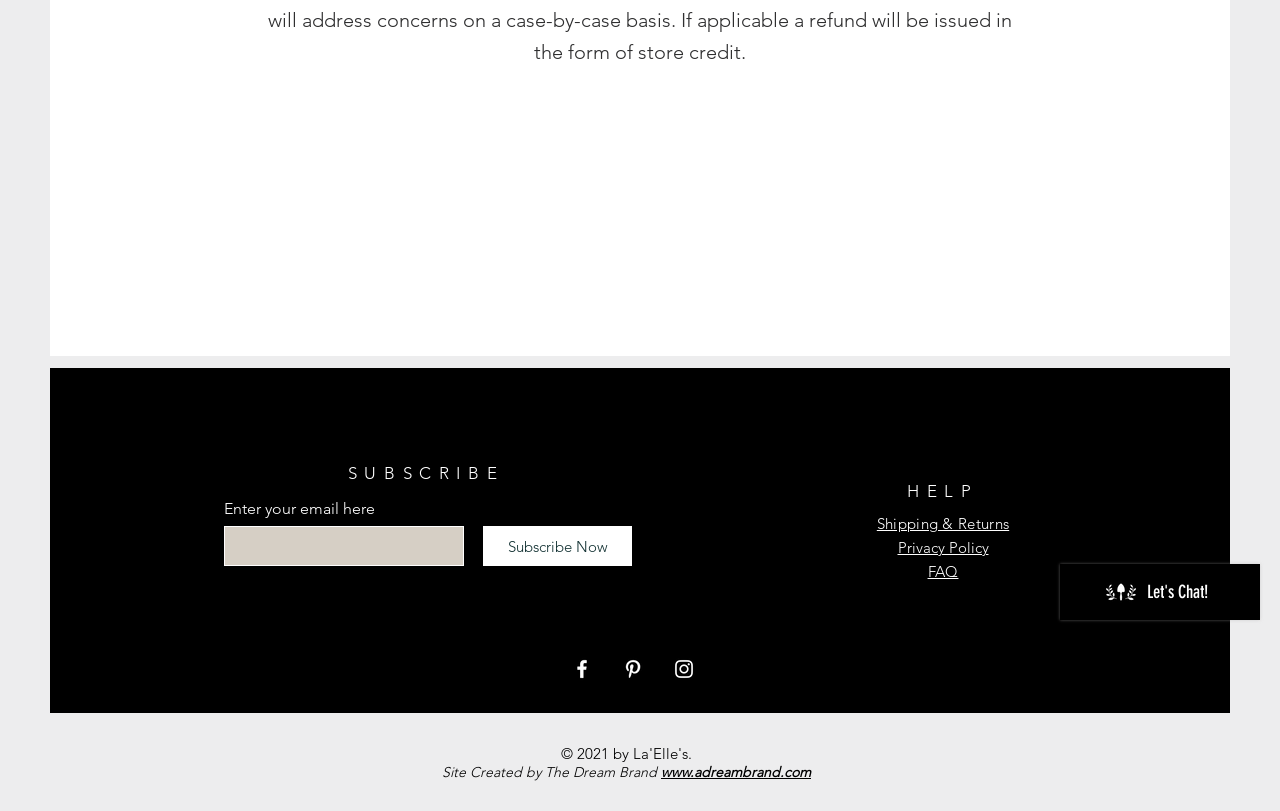Identify the bounding box of the UI component described as: "FAQ".

[0.725, 0.693, 0.749, 0.716]